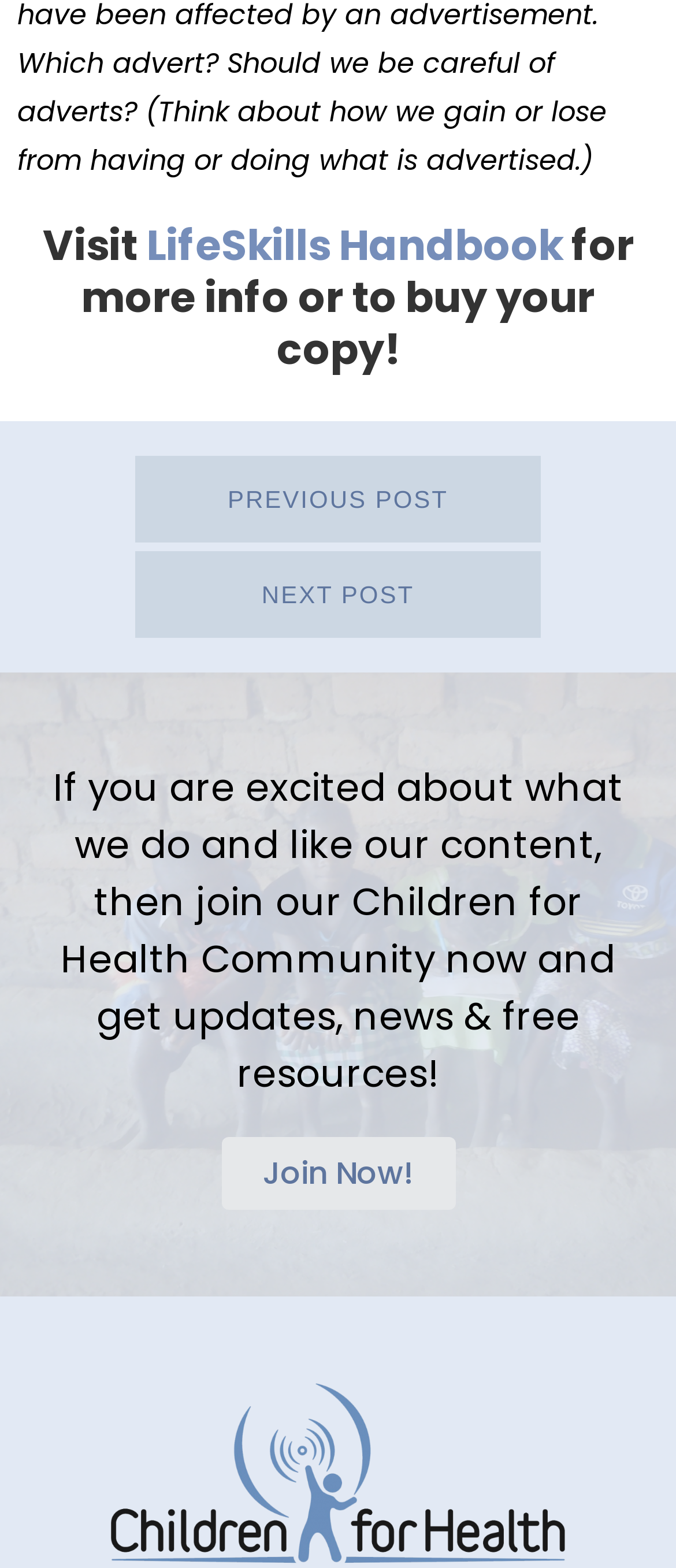Provide the bounding box coordinates in the format (top-left x, top-left y, bottom-right x, bottom-right y). All values are floating point numbers between 0 and 1. Determine the bounding box coordinate of the UI element described as: Next Post

[0.2, 0.37, 0.8, 0.389]